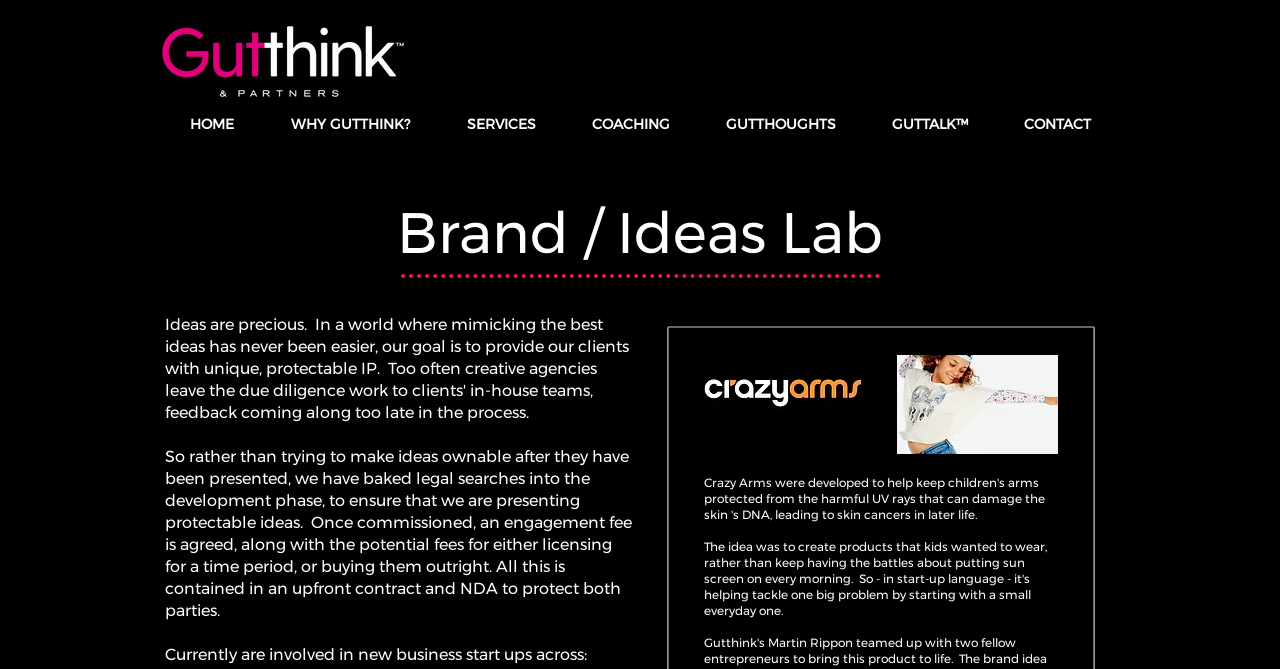Identify the bounding box for the described UI element: "SERVICES".

[0.342, 0.169, 0.441, 0.203]